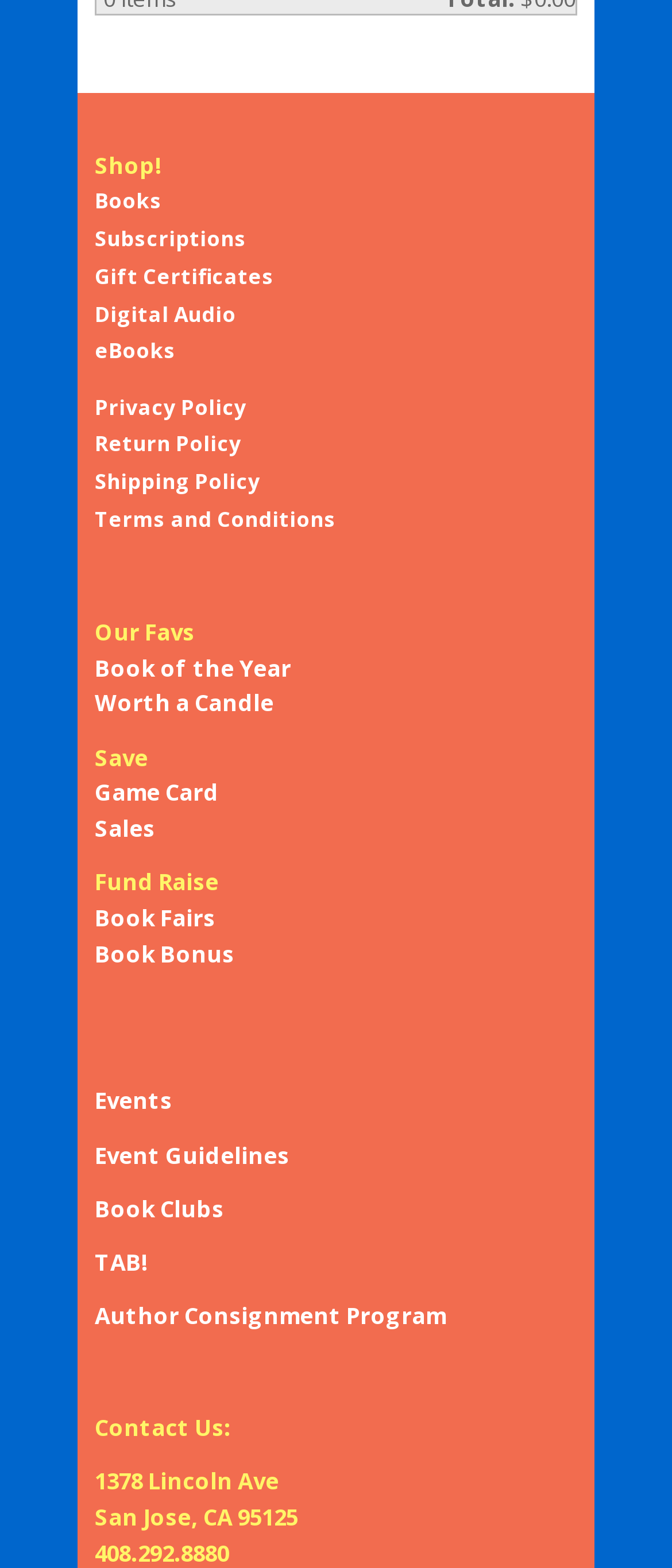Using the webpage screenshot, find the UI element described by erms and Conditions. Provide the bounding box coordinates in the format (top-left x, top-left y, bottom-right x, bottom-right y), ensuring all values are floating point numbers between 0 and 1.

[0.162, 0.321, 0.5, 0.34]